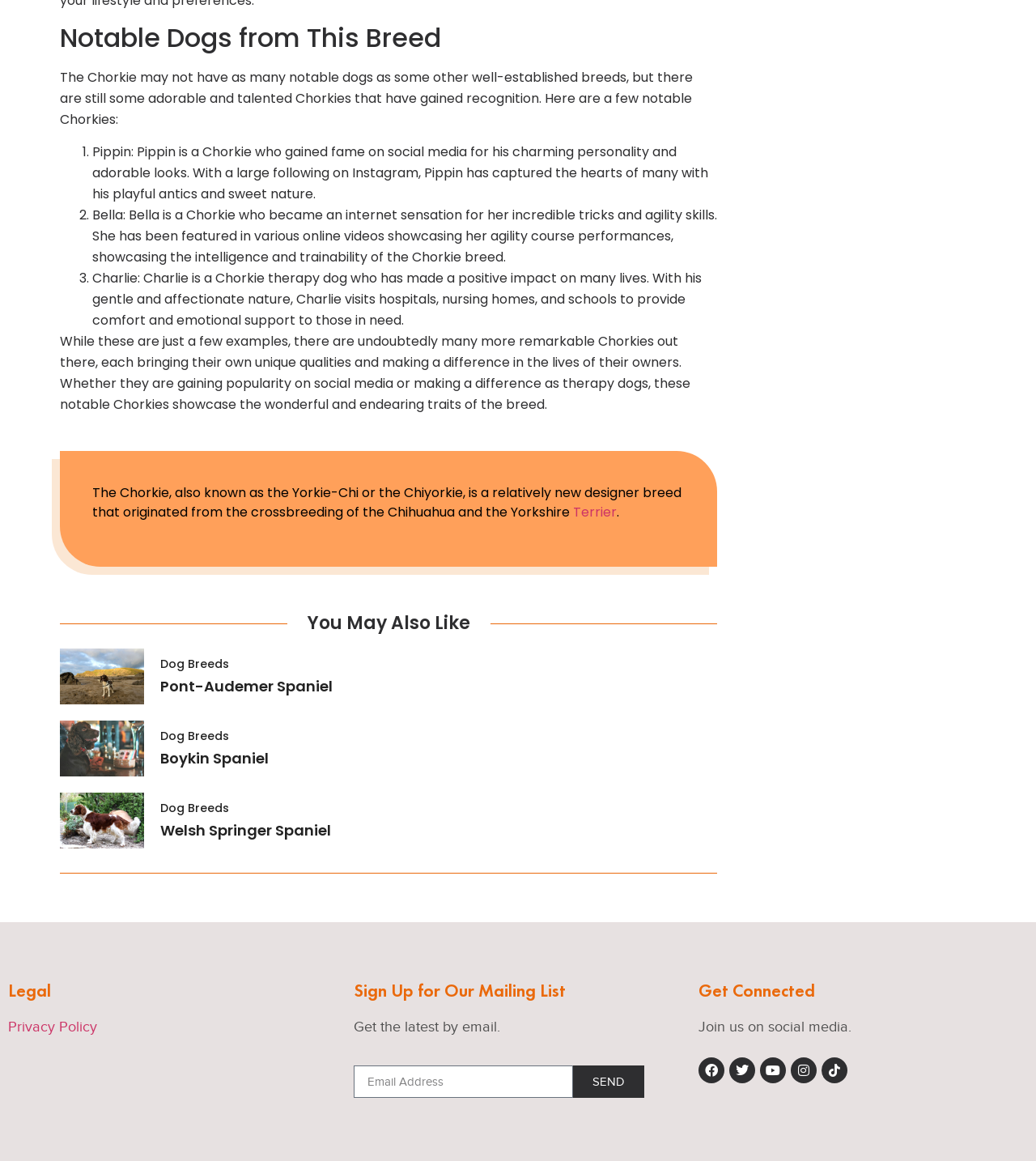Locate the bounding box coordinates of the clickable element to fulfill the following instruction: "Click the link to learn more about the Terrier breed". Provide the coordinates as four float numbers between 0 and 1 in the format [left, top, right, bottom].

[0.553, 0.433, 0.595, 0.449]